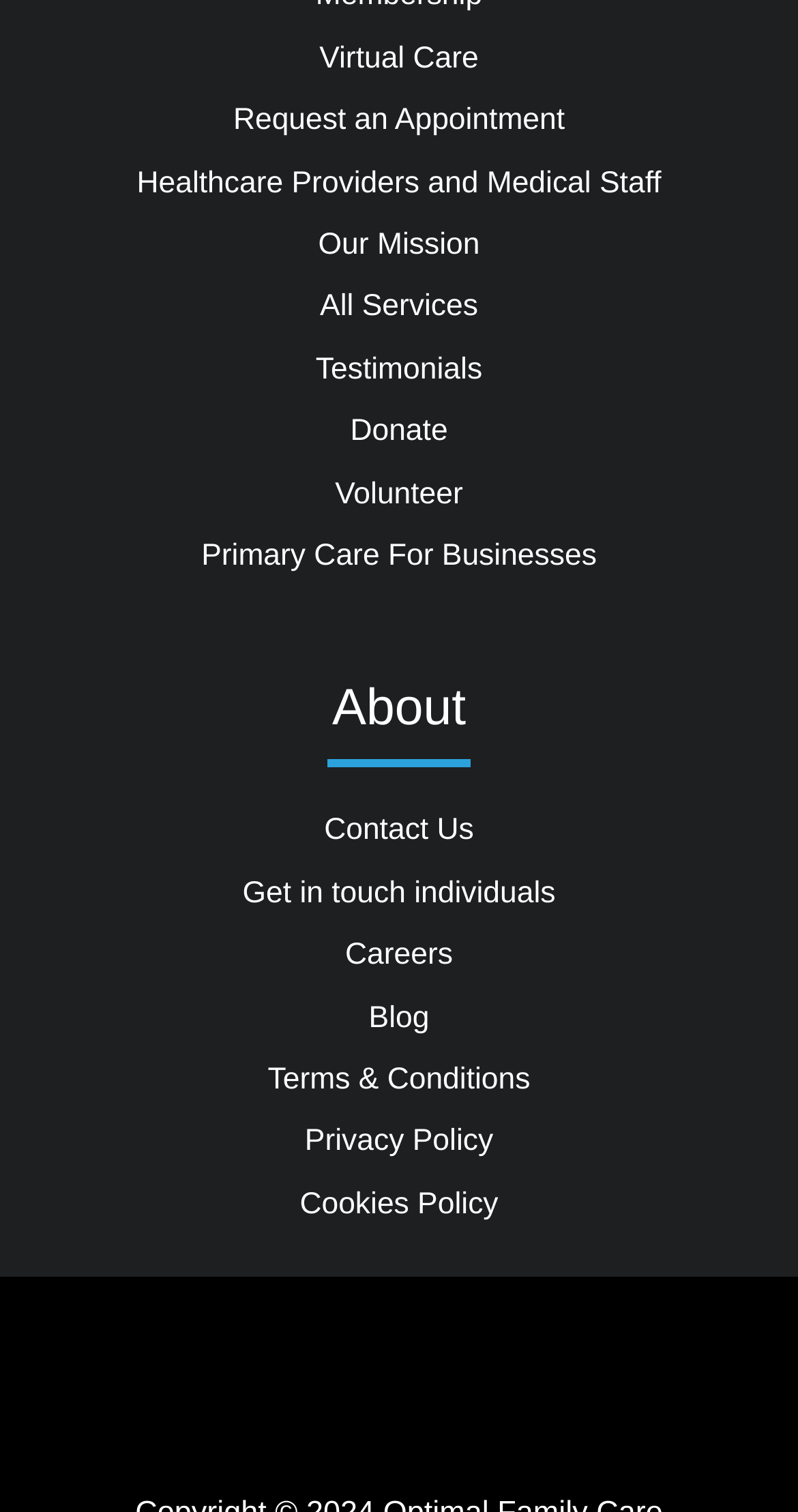Determine the bounding box coordinates of the element's region needed to click to follow the instruction: "View all services". Provide these coordinates as four float numbers between 0 and 1, formatted as [left, top, right, bottom].

[0.401, 0.193, 0.599, 0.214]